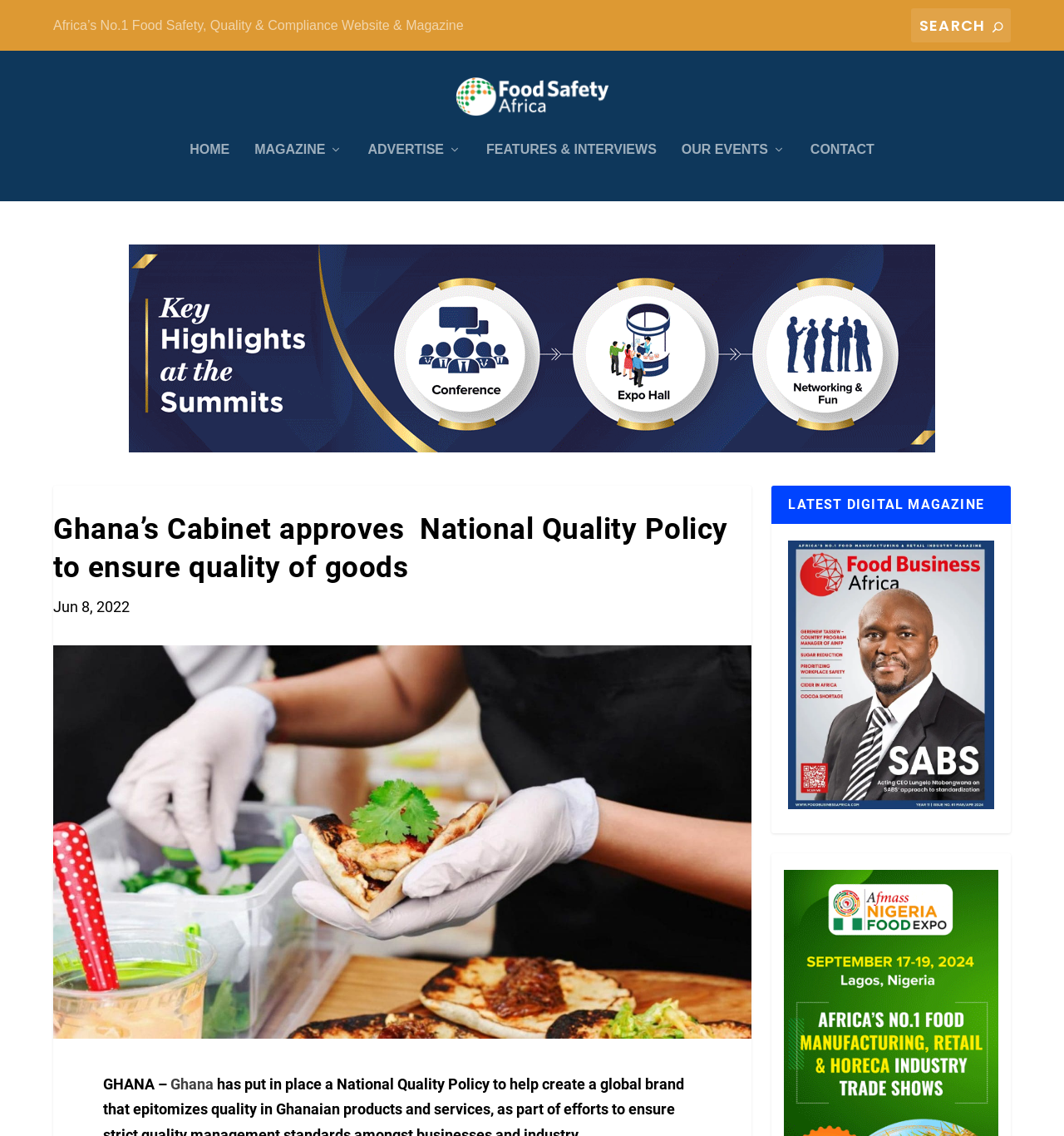How many main navigation links are there?
Please provide a single word or phrase in response based on the screenshot.

6